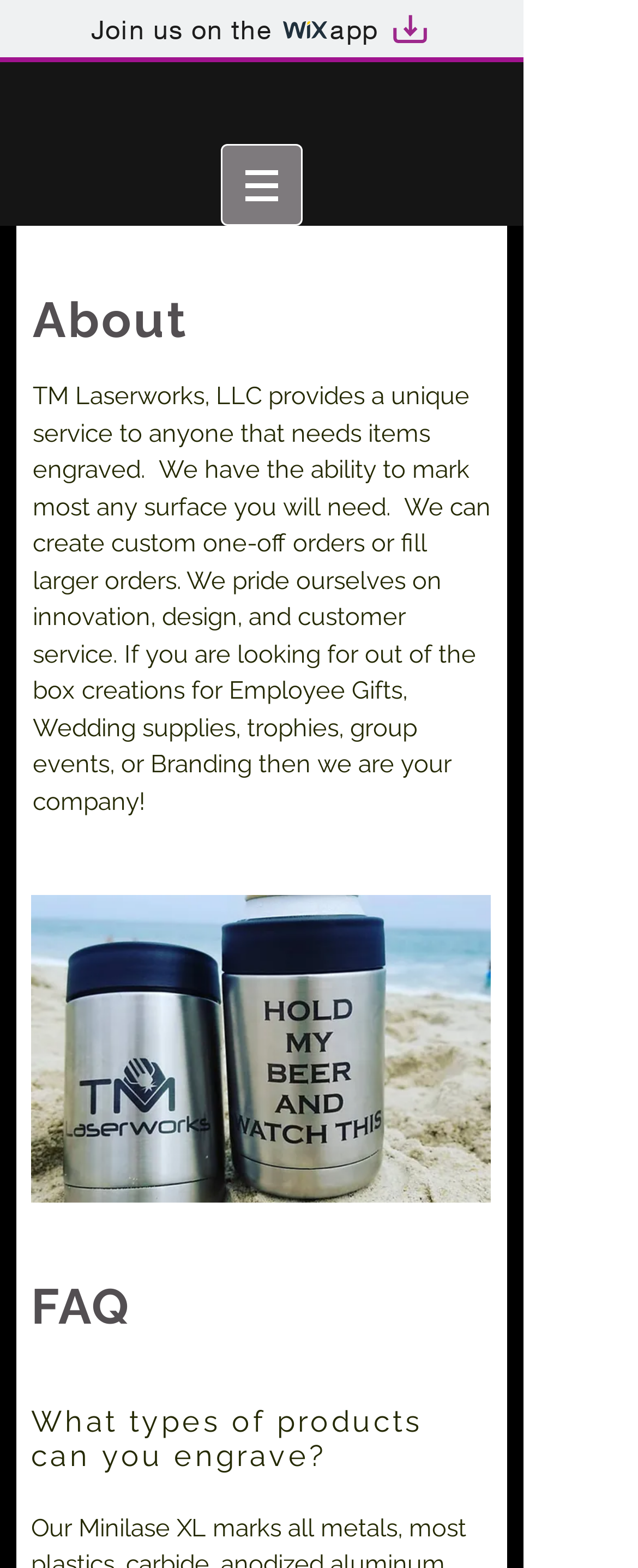Give a one-word or short phrase answer to this question: 
What is the main service provided by TM Laserworks, LLC?

Engraving